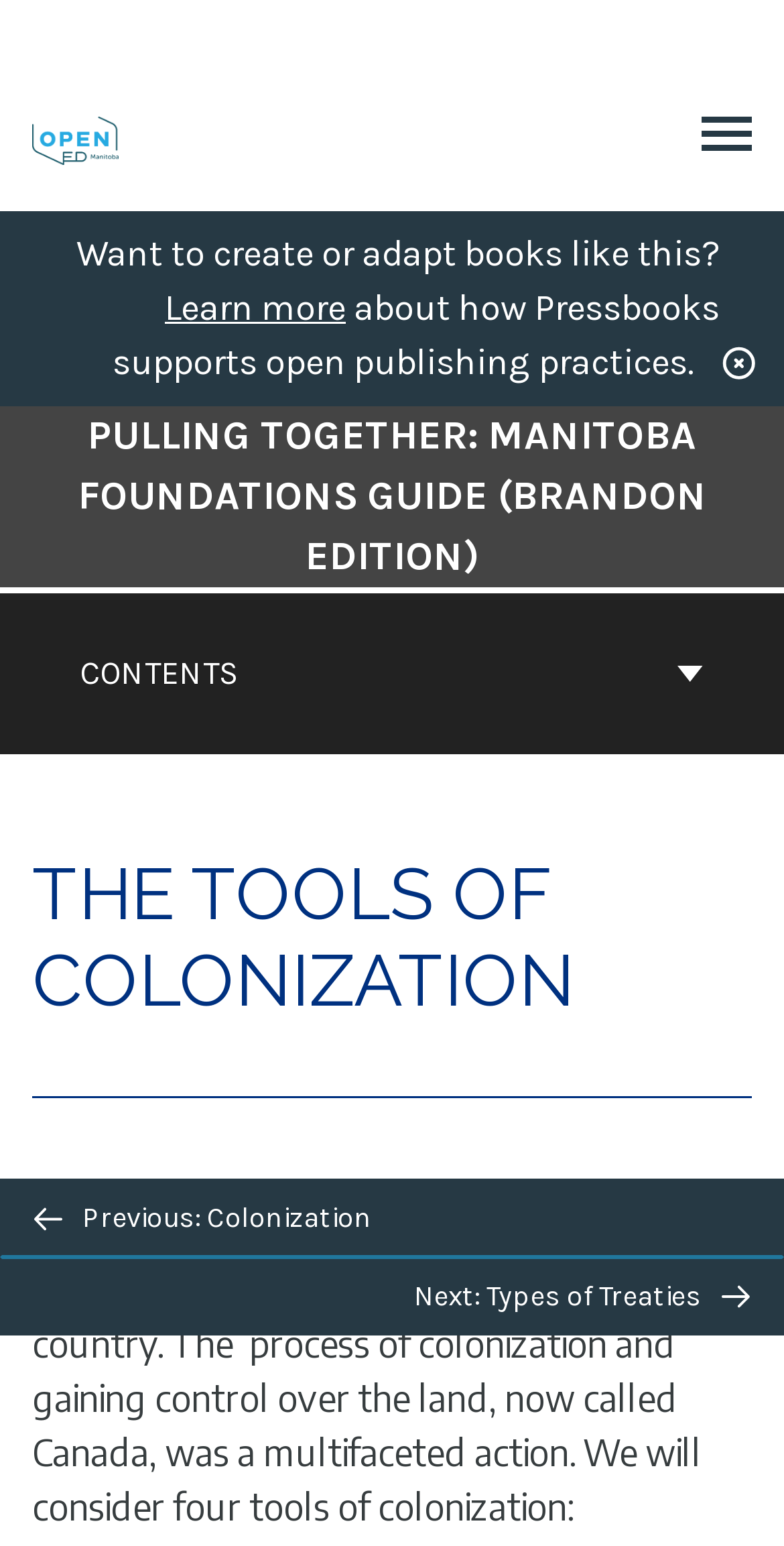Analyze the image and deliver a detailed answer to the question: What is the name of the book being discussed?

Based on the webpage, I can see that the heading 'Go to the cover page of Pulling Together: Manitoba Foundations Guide (Brandon Edition)' is present, which suggests that the book being discussed is 'Pulling Together: Manitoba Foundations Guide'.